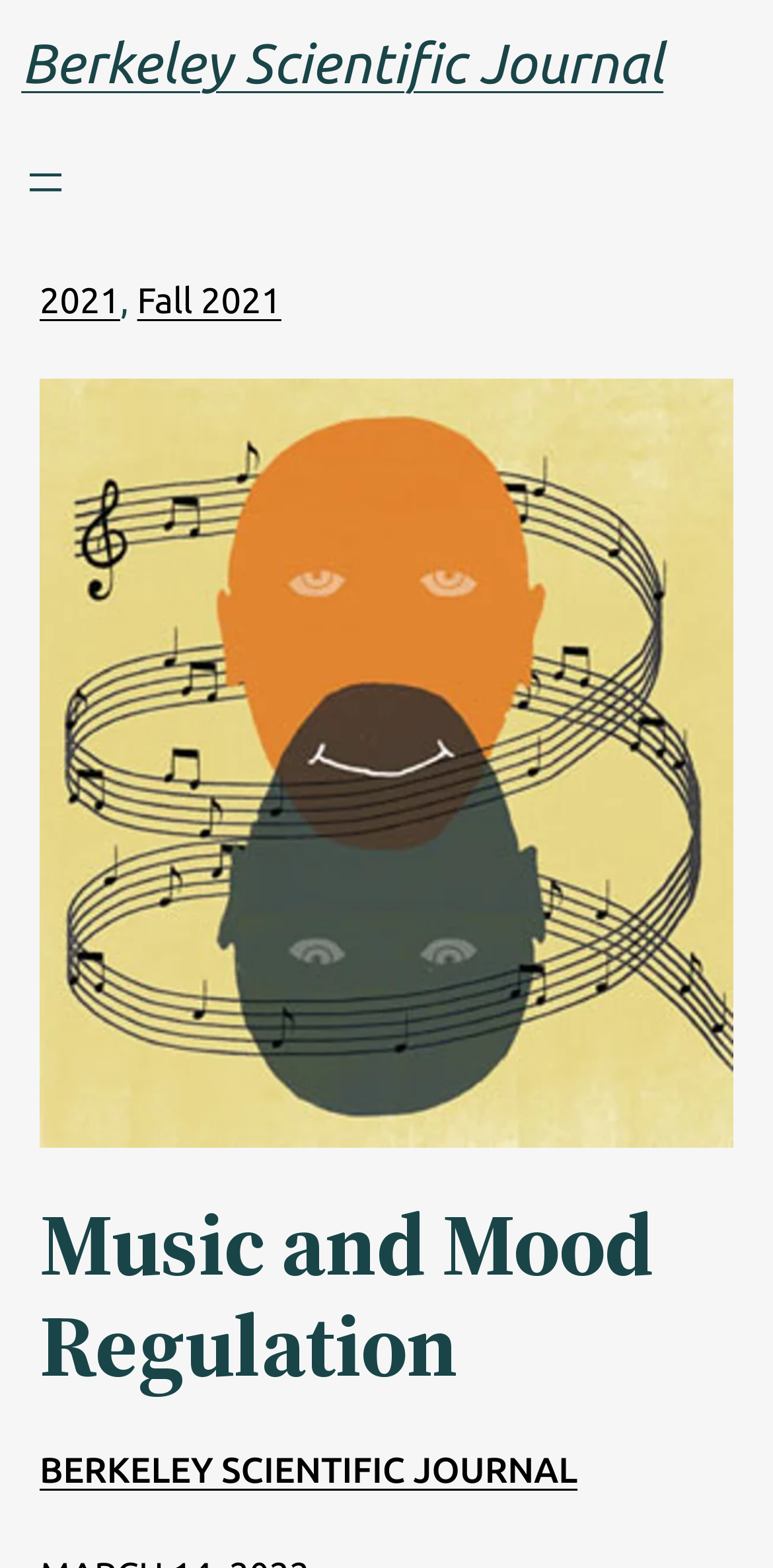Please examine the image and provide a detailed answer to the question: What is the current issue of the journal?

The current issue of the journal can be found in the section below the header, where it is written as '2021, Fall 2021' with a comma in between. The 'Fall 2021' part is a link, indicating that it is the current issue.